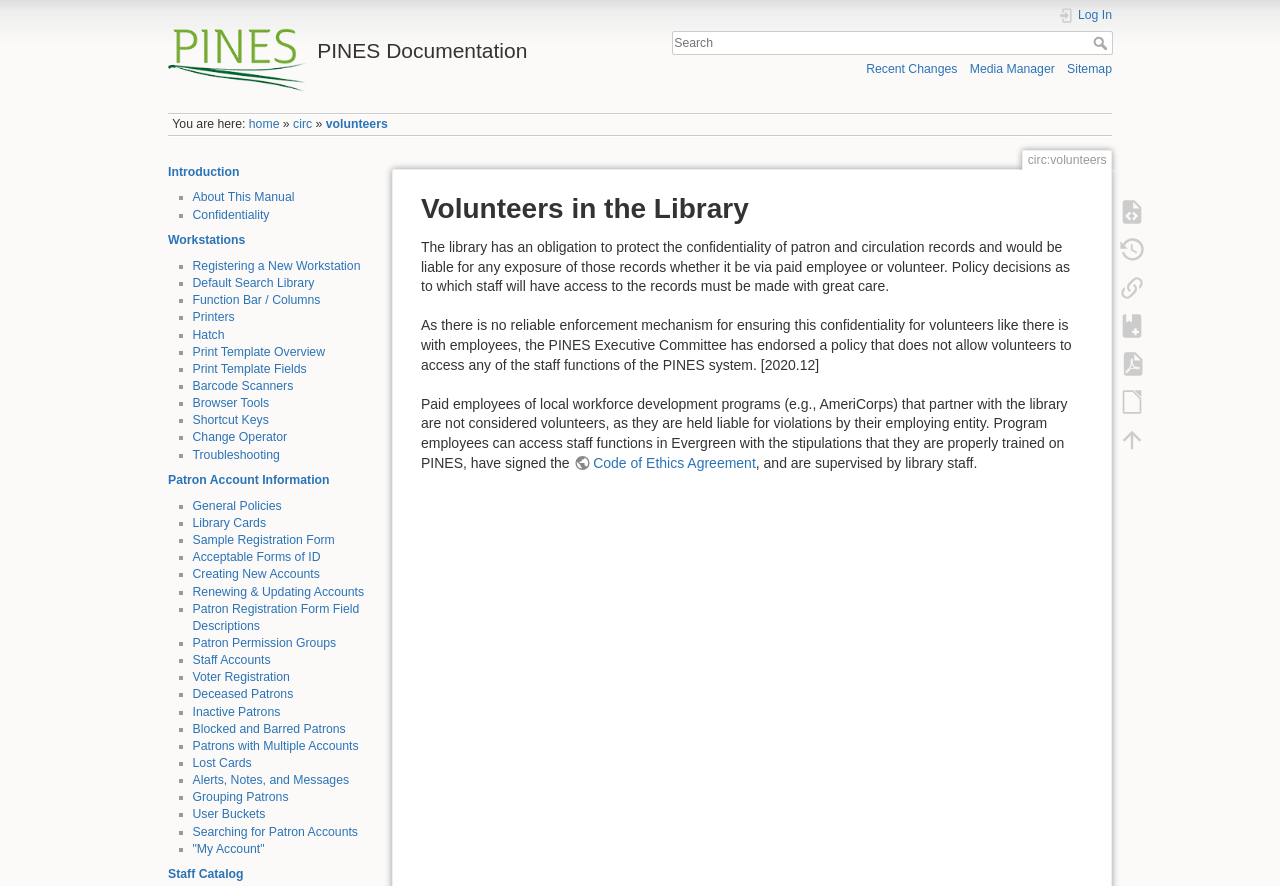Please specify the bounding box coordinates of the region to click in order to perform the following instruction: "register a new workstation".

[0.15, 0.292, 0.282, 0.308]